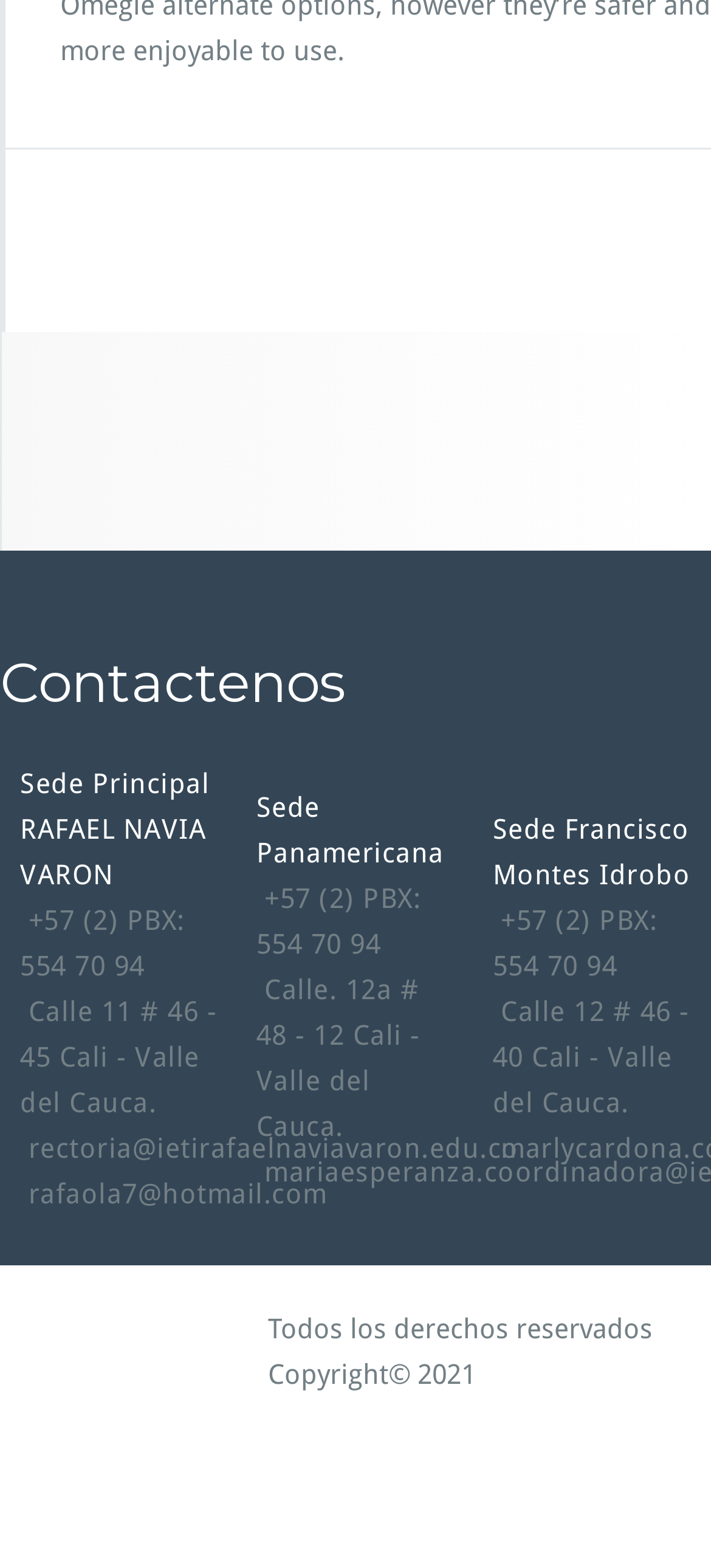Respond with a single word or phrase:
How many social media links are there?

8